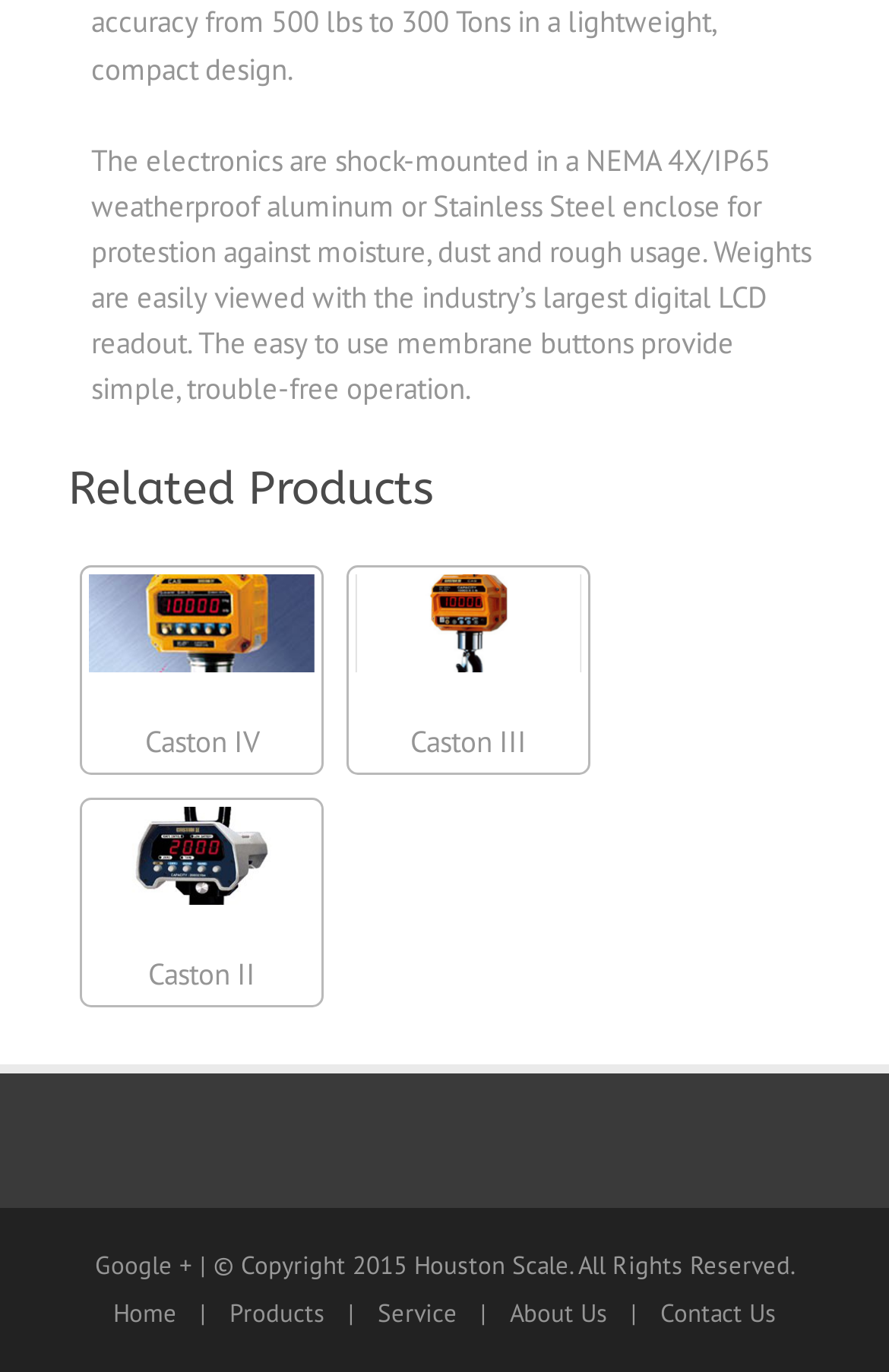Pinpoint the bounding box coordinates for the area that should be clicked to perform the following instruction: "go to Caston IV product page".

[0.1, 0.493, 0.354, 0.521]